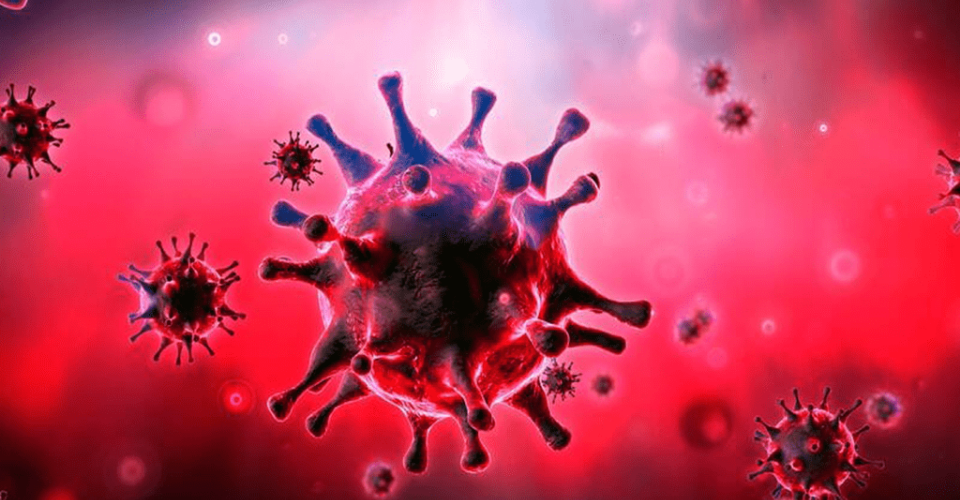Analyze the image and answer the question with as much detail as possible: 
What type of particles are depicted in the image?

The caption specifically states that the image depicts a stylized representation of viral particles, resembling coronaviruses, characterized by their distinctive spiky surface proteins.